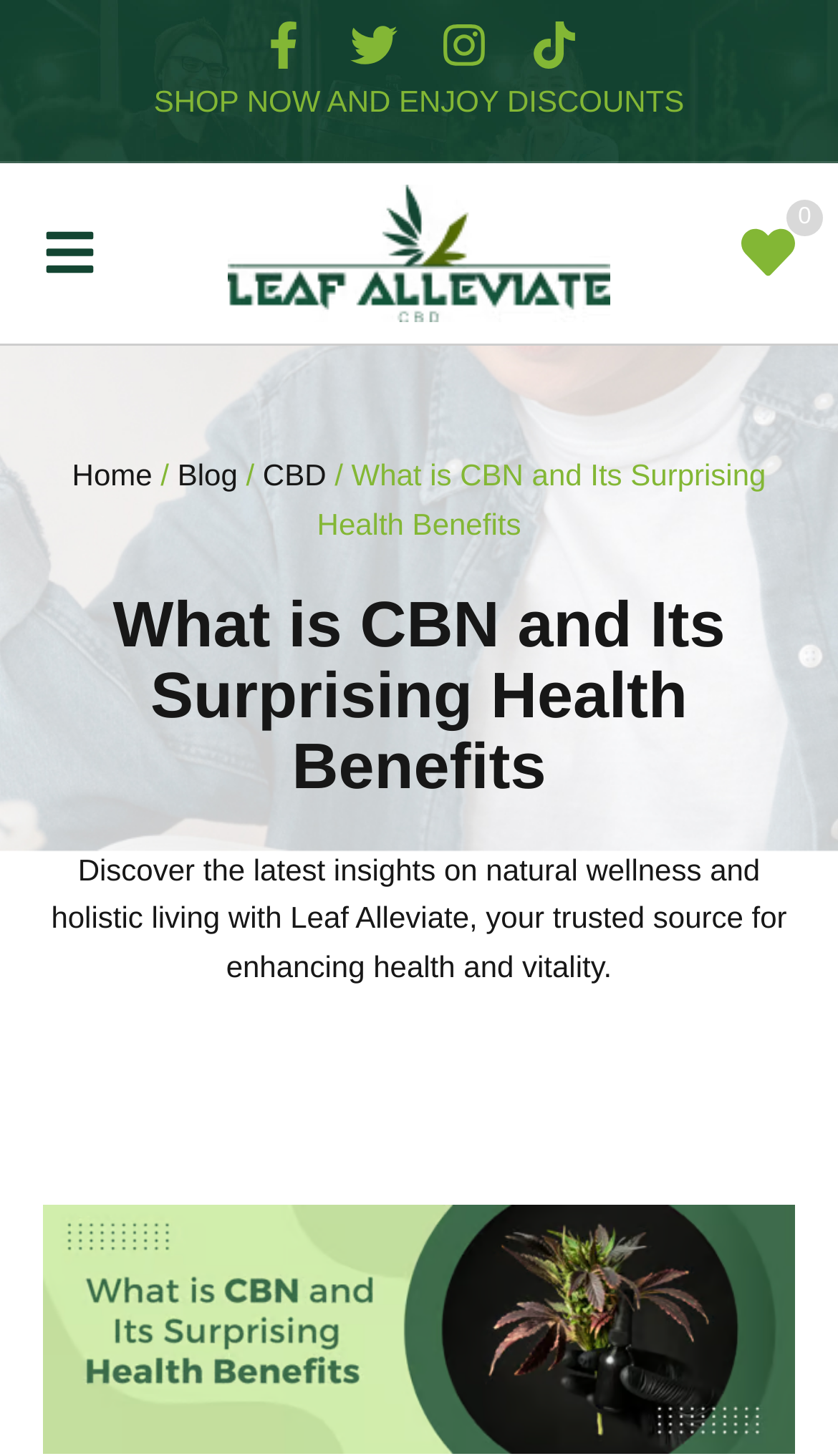Using the format (top-left x, top-left y, bottom-right x, bottom-right y), and given the element description, identify the bounding box coordinates within the screenshot: 0

[0.885, 0.155, 0.949, 0.192]